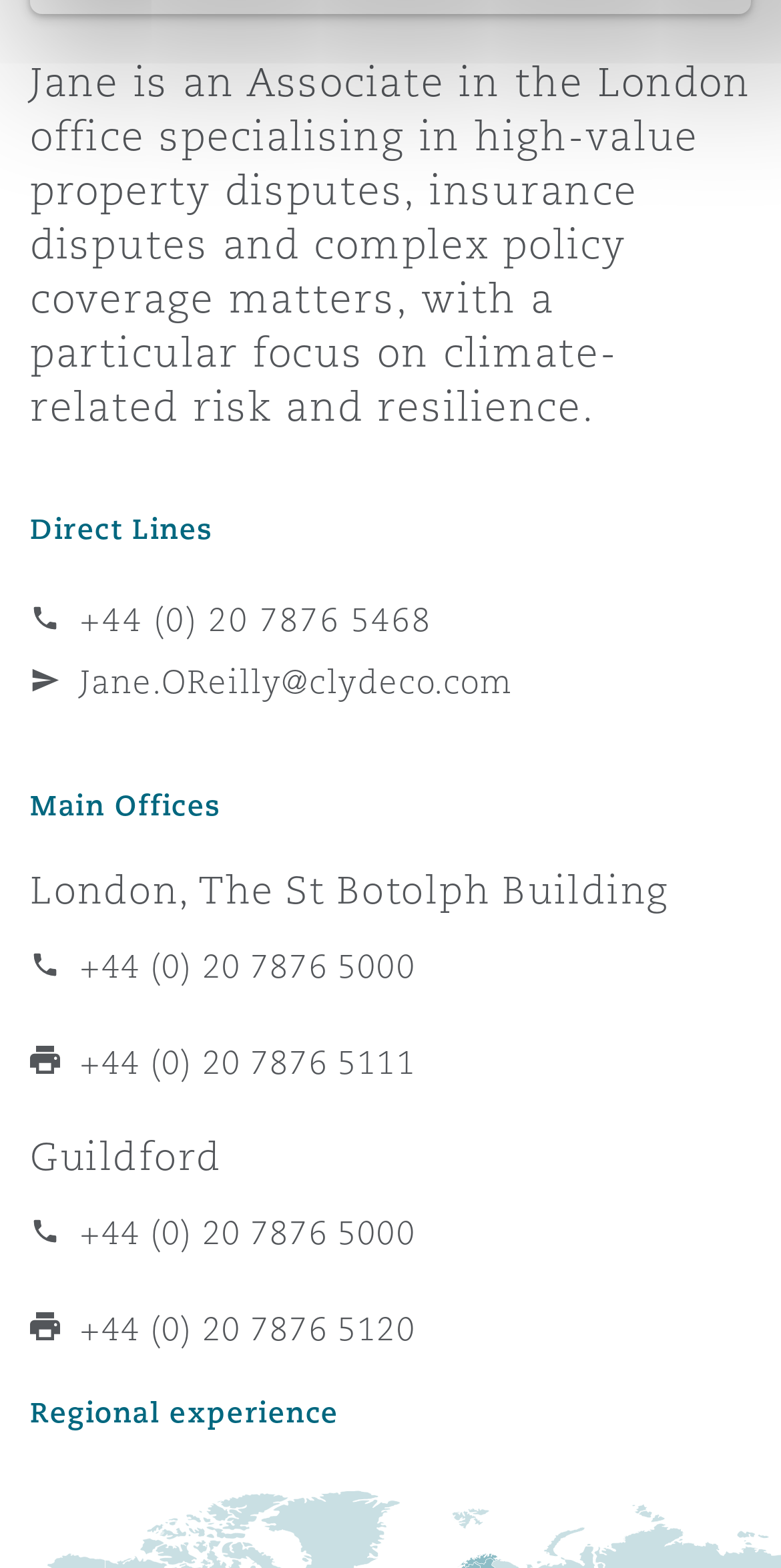What is the focus of Jane's work?
Please give a detailed and thorough answer to the question, covering all relevant points.

According to the static text element, Jane's work has a particular focus on climate-related risk and resilience, in addition to high-value property disputes and insurance disputes.